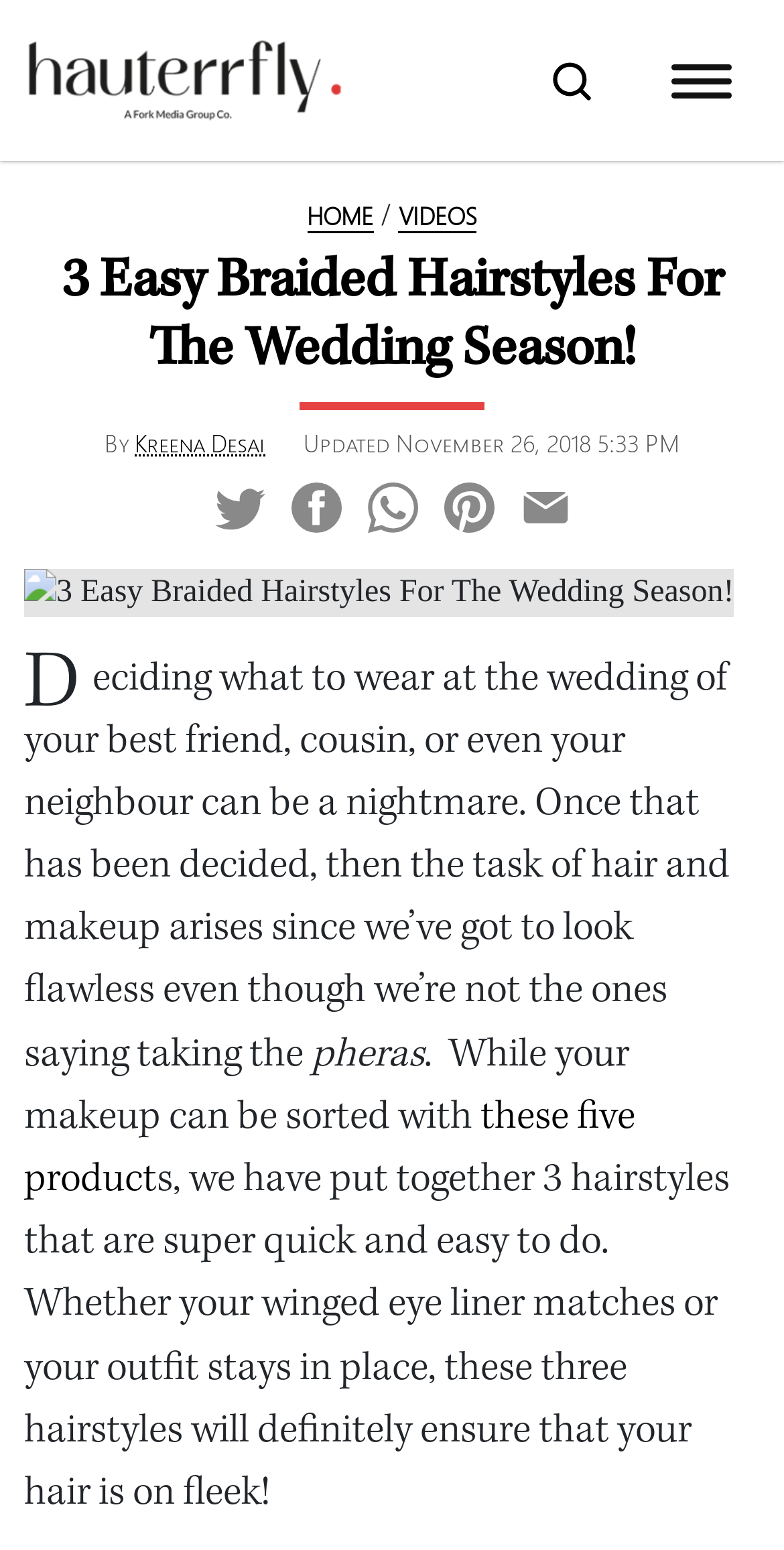What is the topic of this article?
Kindly offer a comprehensive and detailed response to the question.

The topic of this article is about hairstyles for the wedding season, as indicated by the main heading '3 Easy Braided Hairstyles For The Wedding Season!' and the content of the article which discusses hairstyles for weddings.